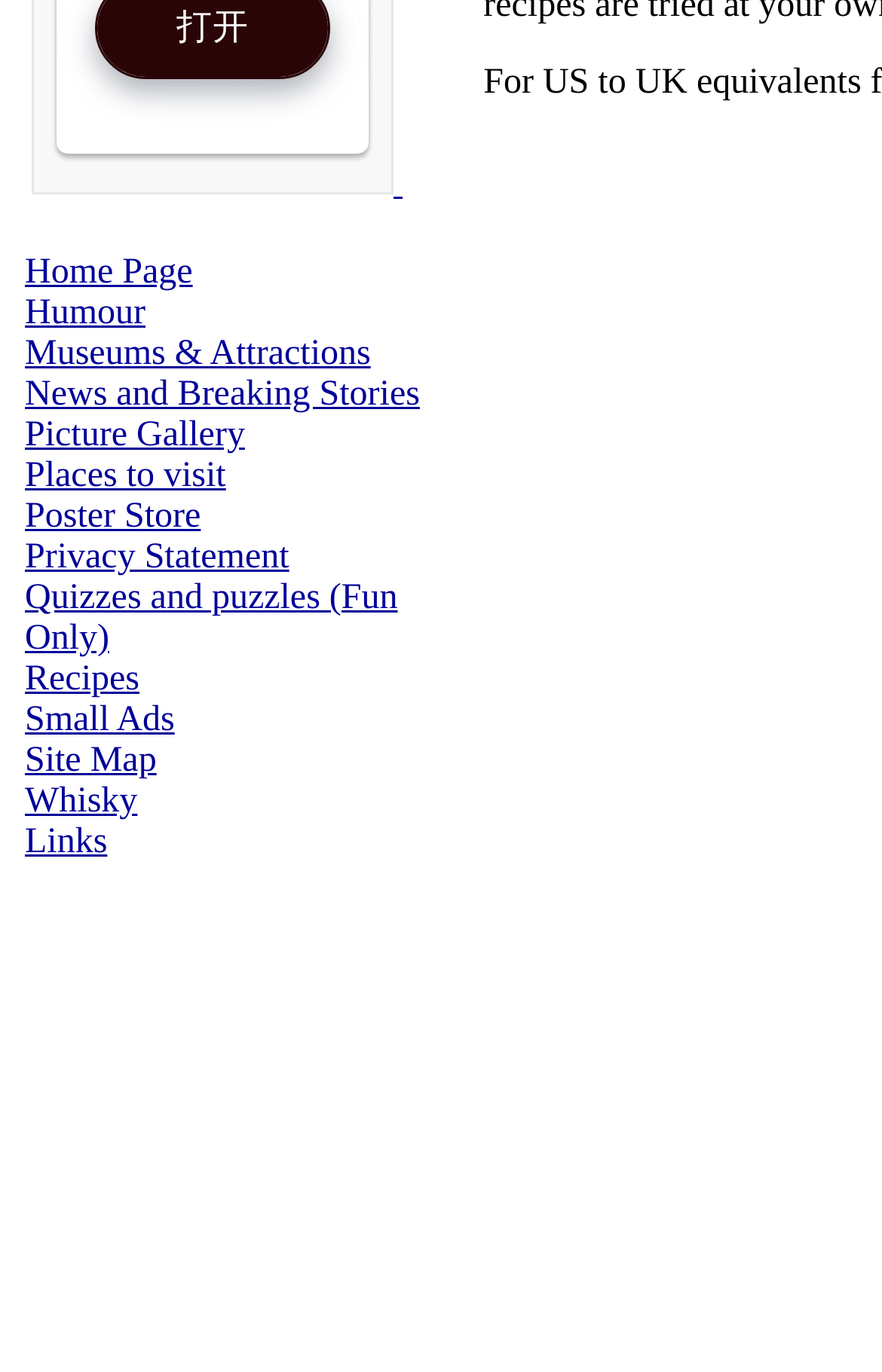What is the second link from the left?
Using the visual information from the image, give a one-word or short-phrase answer.

Humour